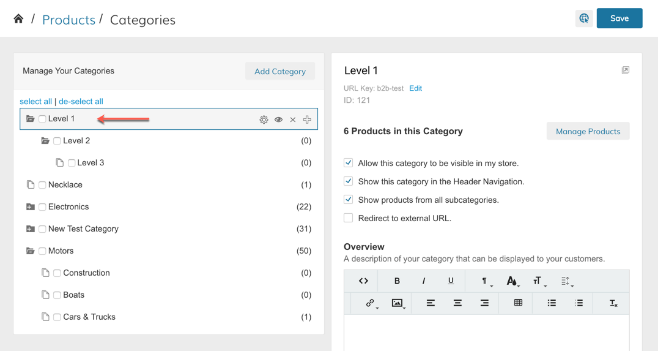What is the function of the 'Overview' text box?
Analyze the screenshot and provide a detailed answer to the question.

The 'Overview' text box is used to enter a description of the category, and it provides formatting options for text adjustments. This allows the user to provide a detailed and formatted description of the category, which can be useful for customers or administrators who need to understand the category's purpose or contents.